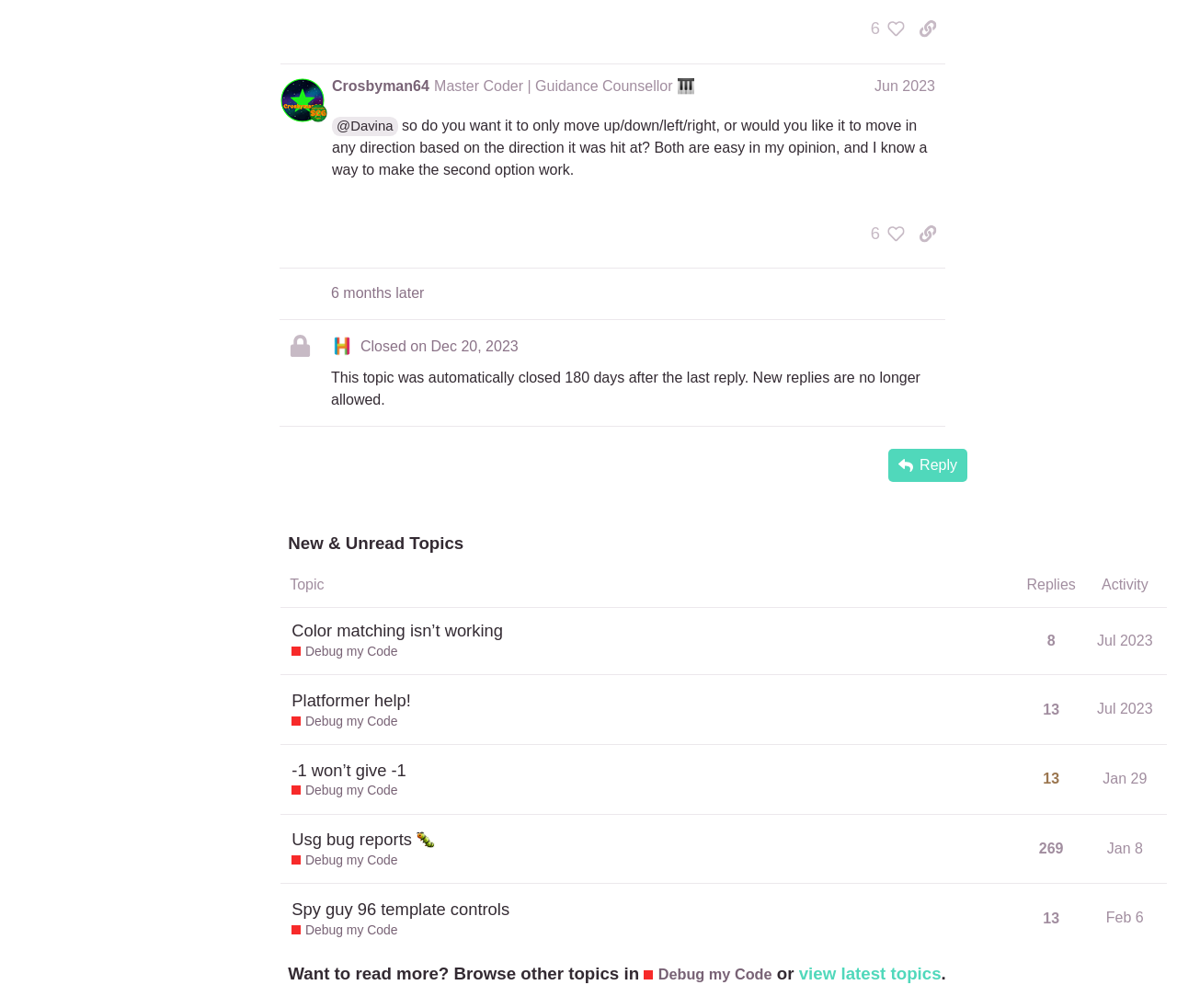Please identify the bounding box coordinates of where to click in order to follow the instruction: "View the topic 'Color matching isn’t working'".

[0.238, 0.614, 0.862, 0.67]